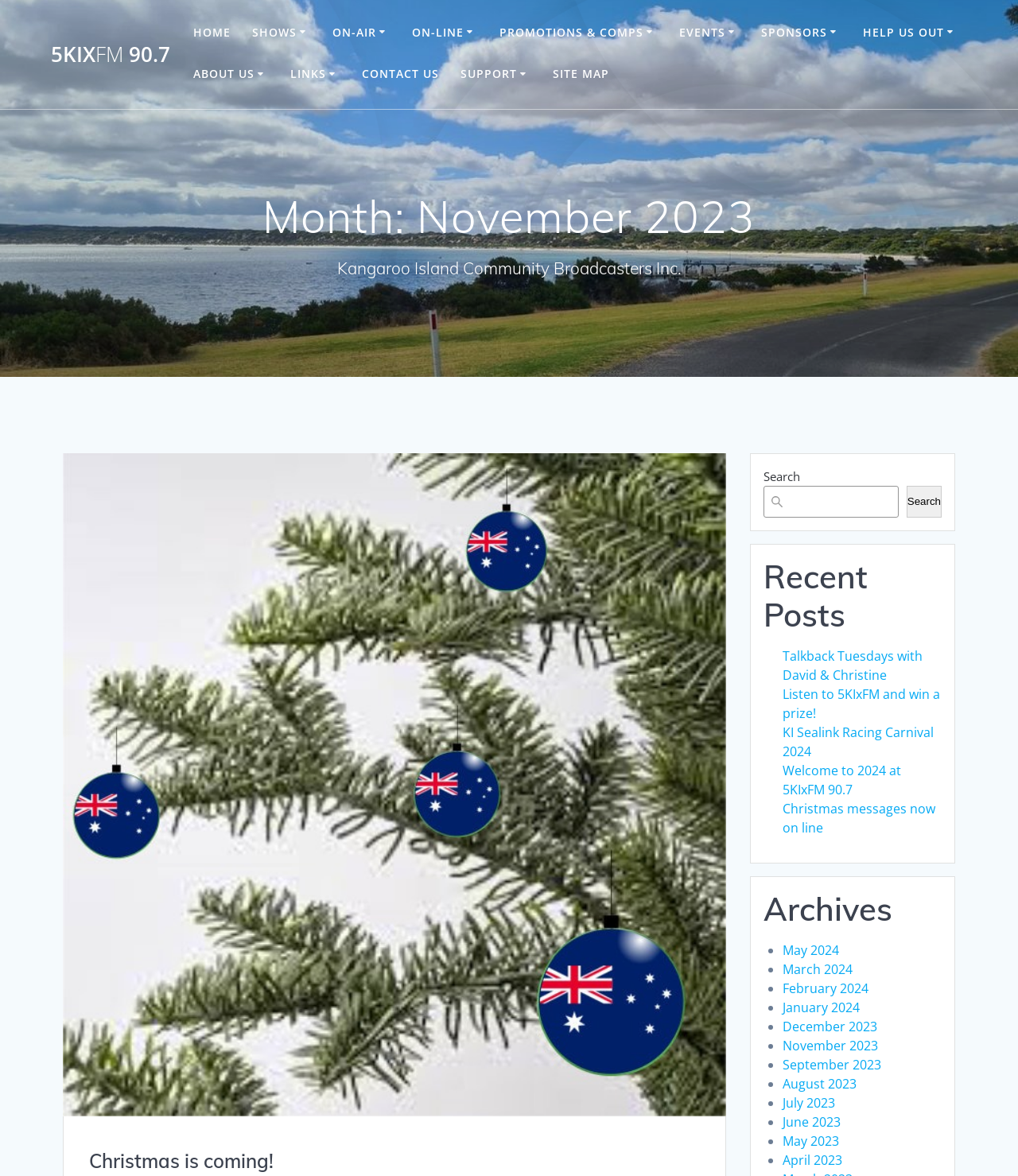What is the purpose of the 'SUPPORT' section?
Using the information from the image, provide a comprehensive answer to the question.

The 'SUPPORT' section is located on the right side of the webpage, and it contains links to 'New Support/Help Request' and 'Open Support/Help Ticket(s)'. This suggests that the purpose of this section is to provide help or assistance to users who need it.